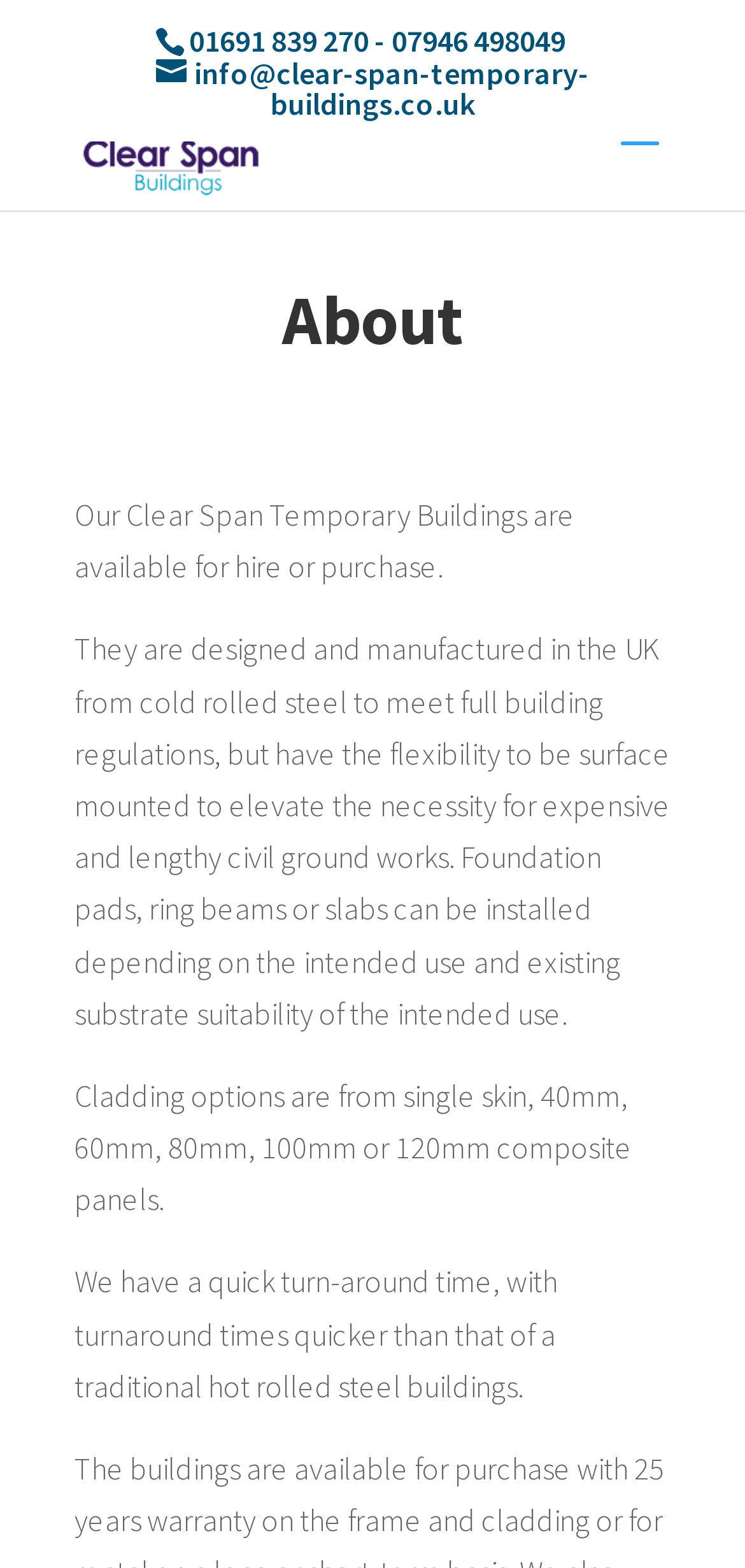Create a detailed summary of all the visual and textual information on the webpage.

The webpage is about temporary buildings, specifically Clear Span Temporary Buildings. At the top, there are two phone numbers, "01691 839 270" and "07946 498049", separated by a dash, and an email address "info@clear-span-temporary-buildings.co.uk". 

To the left of these contact details, there is a link to "Temporary Buildings" accompanied by an image with the same name. Below these elements, there is a search bar with a searchbox labeled "Search for:". 

The main content of the webpage is divided into sections. The first section is headed by "About" and contains three paragraphs of text. The first paragraph describes the temporary buildings, stating that they are available for hire or purchase and meet full building regulations. The second paragraph explains the design and manufacturing process, including the flexibility of surface mounting to avoid expensive ground works. The third paragraph lists the cladding options available, ranging from single skin to 120mm composite panels. 

The final paragraph mentions the quick turnaround time of these buildings, which is faster than traditional hot rolled steel buildings.